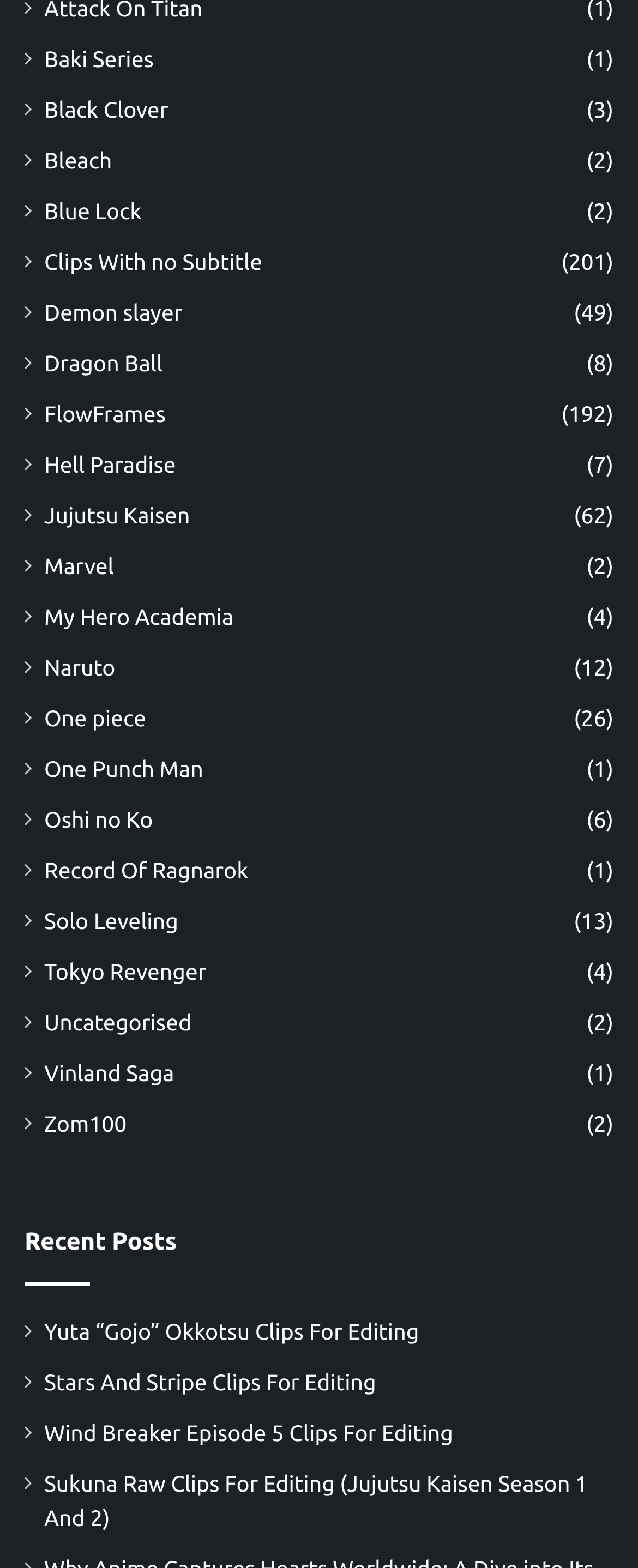Indicate the bounding box coordinates of the element that needs to be clicked to satisfy the following instruction: "Browse Solo Leveling". The coordinates should be four float numbers between 0 and 1, i.e., [left, top, right, bottom].

[0.069, 0.577, 0.279, 0.599]